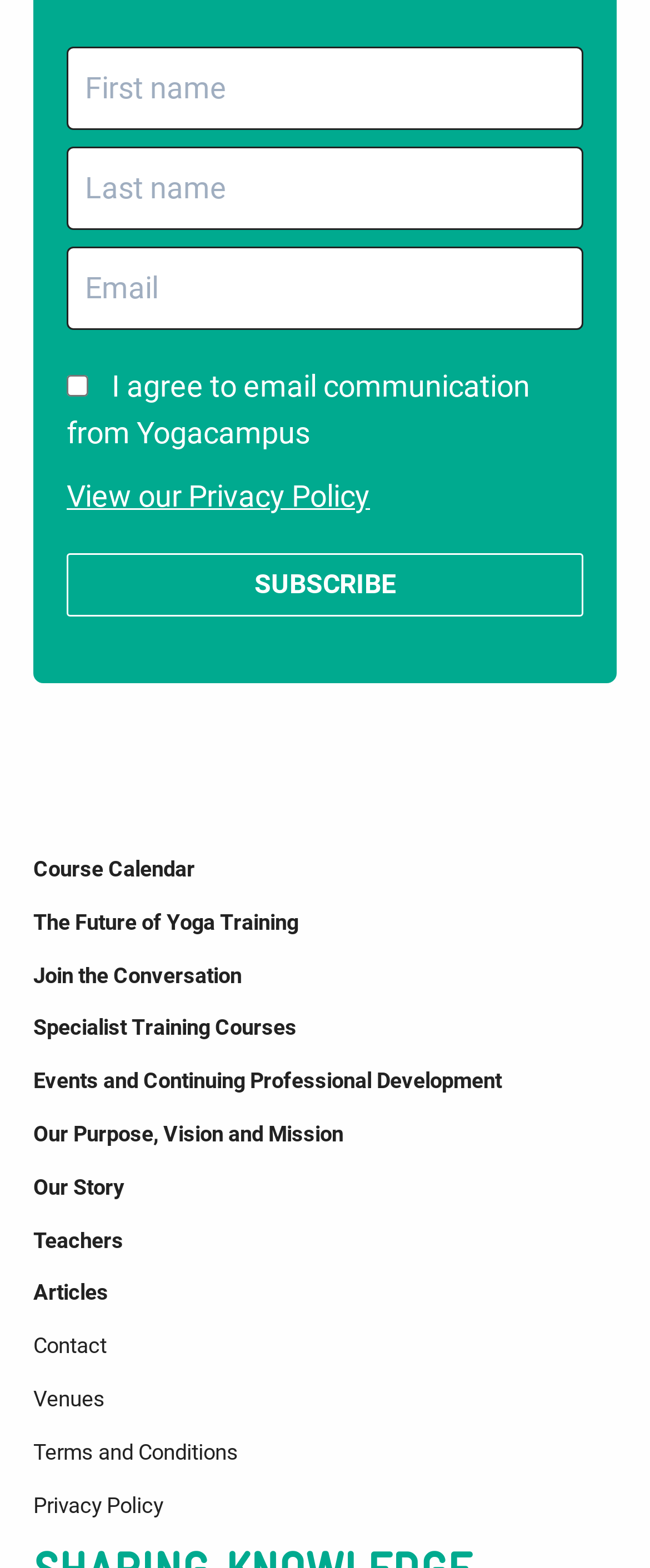Determine the bounding box for the described UI element: "View our Privacy Policy".

[0.103, 0.302, 0.897, 0.332]